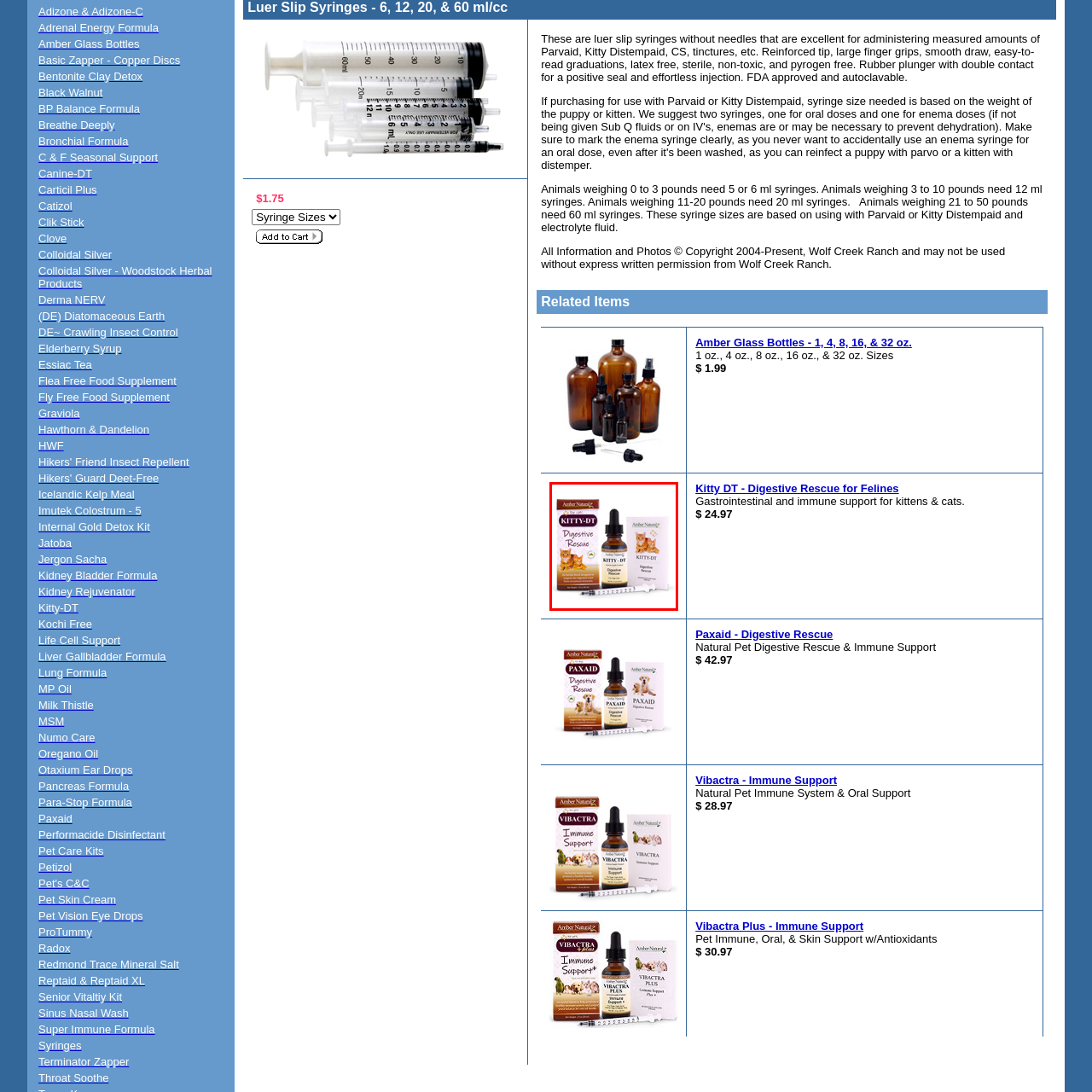Create a thorough and descriptive caption for the photo marked by the red boundary.

The image displays a product called "KITTY-DT Digestive Rescue," made by Amber Naturals. It features a dropper bottle prominently labeled with the product name and description. Alongside the dropper bottle is a syringe designed for easily dispensing the liquid, and a pamphlet that likely provides additional information about the product and its usage. The packaging is designed with images of cats, emphasizing that the product is intended for pets, specifically for supporting digestive health. This comprehensive set is aimed at pet owners looking for holistic remedies to aid their cats' digestive issues.